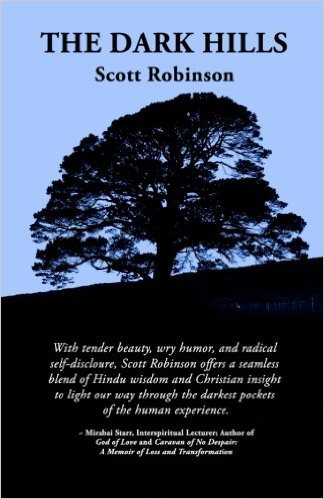Provide a comprehensive description of the image.

The image features the book cover of "The Dark Hills" by Scott Robinson. The cover art presents a striking silhouette of a solitary tree set against a dark blue backdrop, evoking a sense of mystery and introspection. The title of the book, "THE DARK HILLS," is prominently displayed at the top in bold lettering, with the author's name, Scott Robinson, featured beneath it in a slightly smaller font.

This publication, released by Sacred Feet Publishing in 2015, is noted for its exploration of recovery from depression through interspiritual study and practice. It has garnered praise for its beautifully crafted prose, describing the book's content as a sensitive portrayal of the human experience. The cover design complements the book's themes, inviting readers to reflect on their journey through the complexities of life and spirituality.